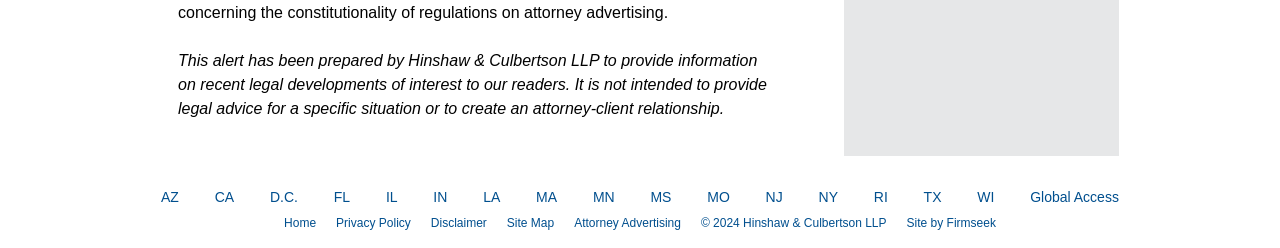What is the copyright year of the webpage?
Give a detailed explanation using the information visible in the image.

The copyright year can be found at the bottom of the webpage, where it is stated as '© 2024 Hinshaw & Culbertson LLP'.